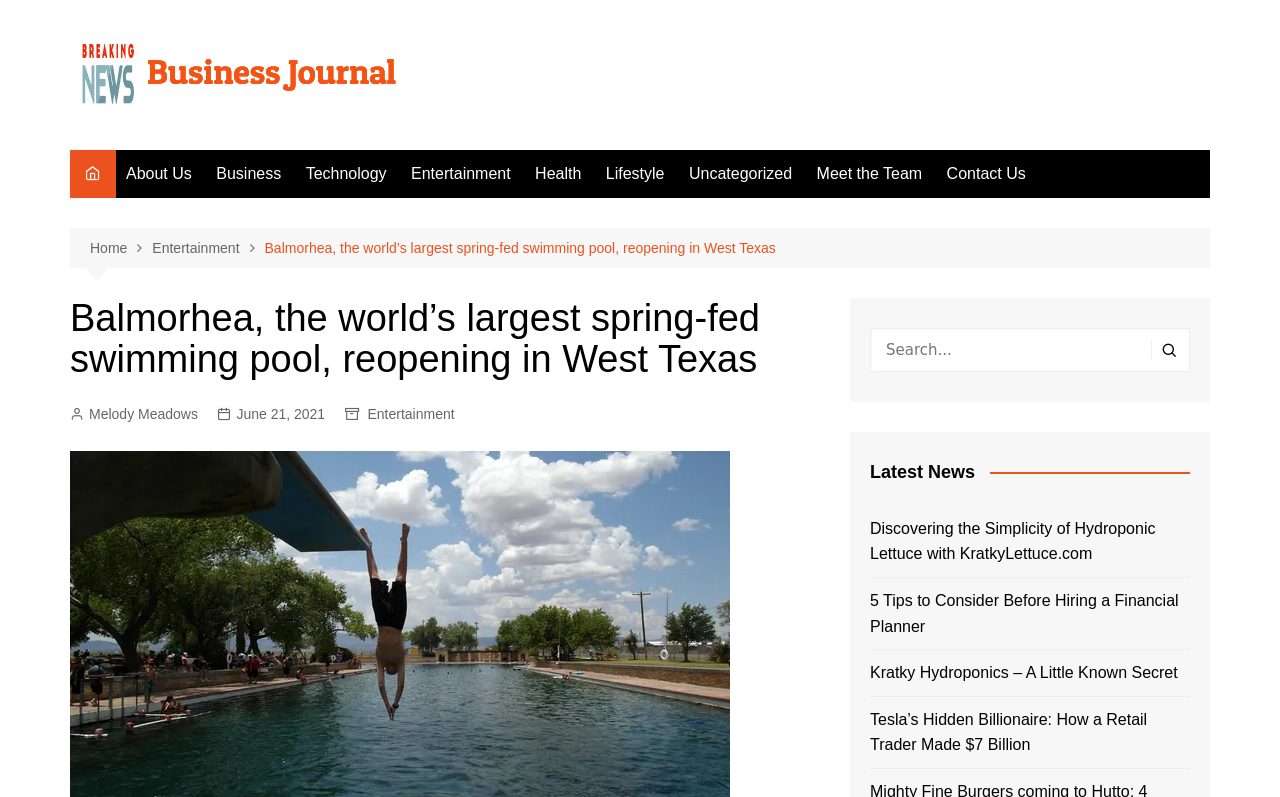Can you find the bounding box coordinates for the element to click on to achieve the instruction: "Search for something"?

[0.68, 0.411, 0.93, 0.466]